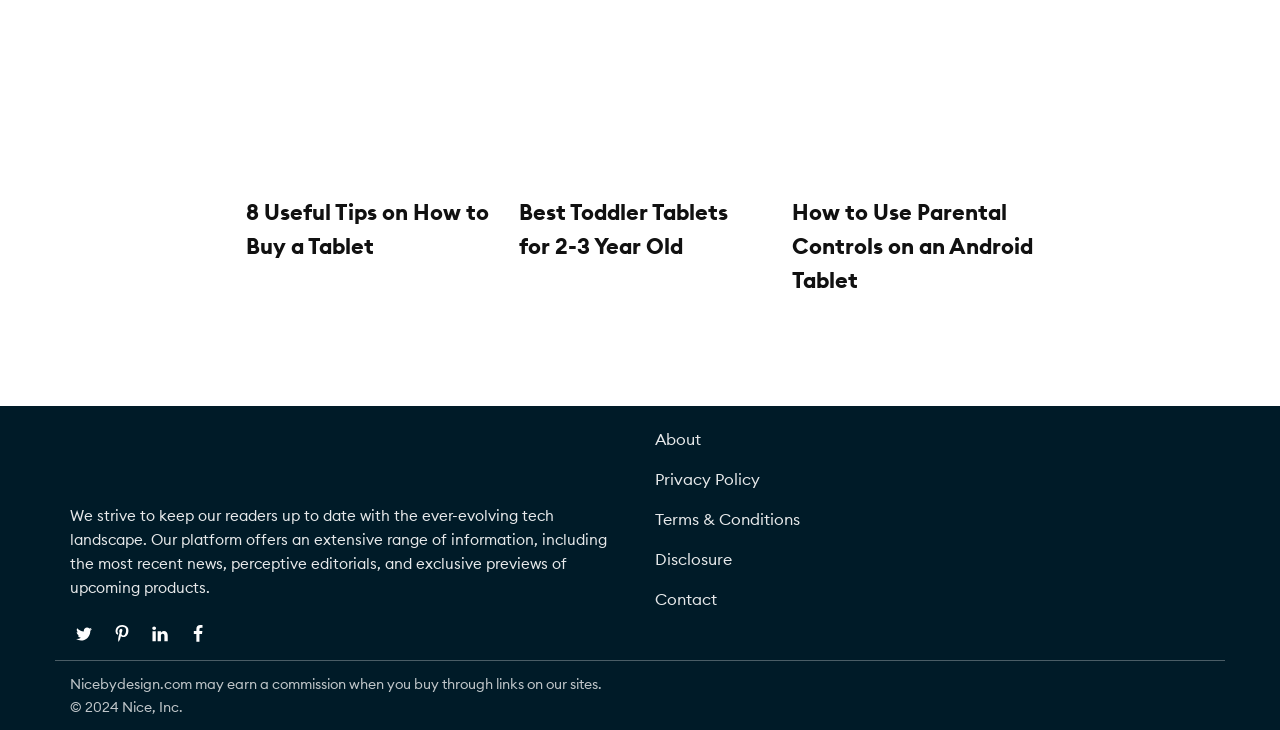Determine the coordinates of the bounding box for the clickable area needed to execute this instruction: "Visit Twitter page".

[0.055, 0.85, 0.077, 0.888]